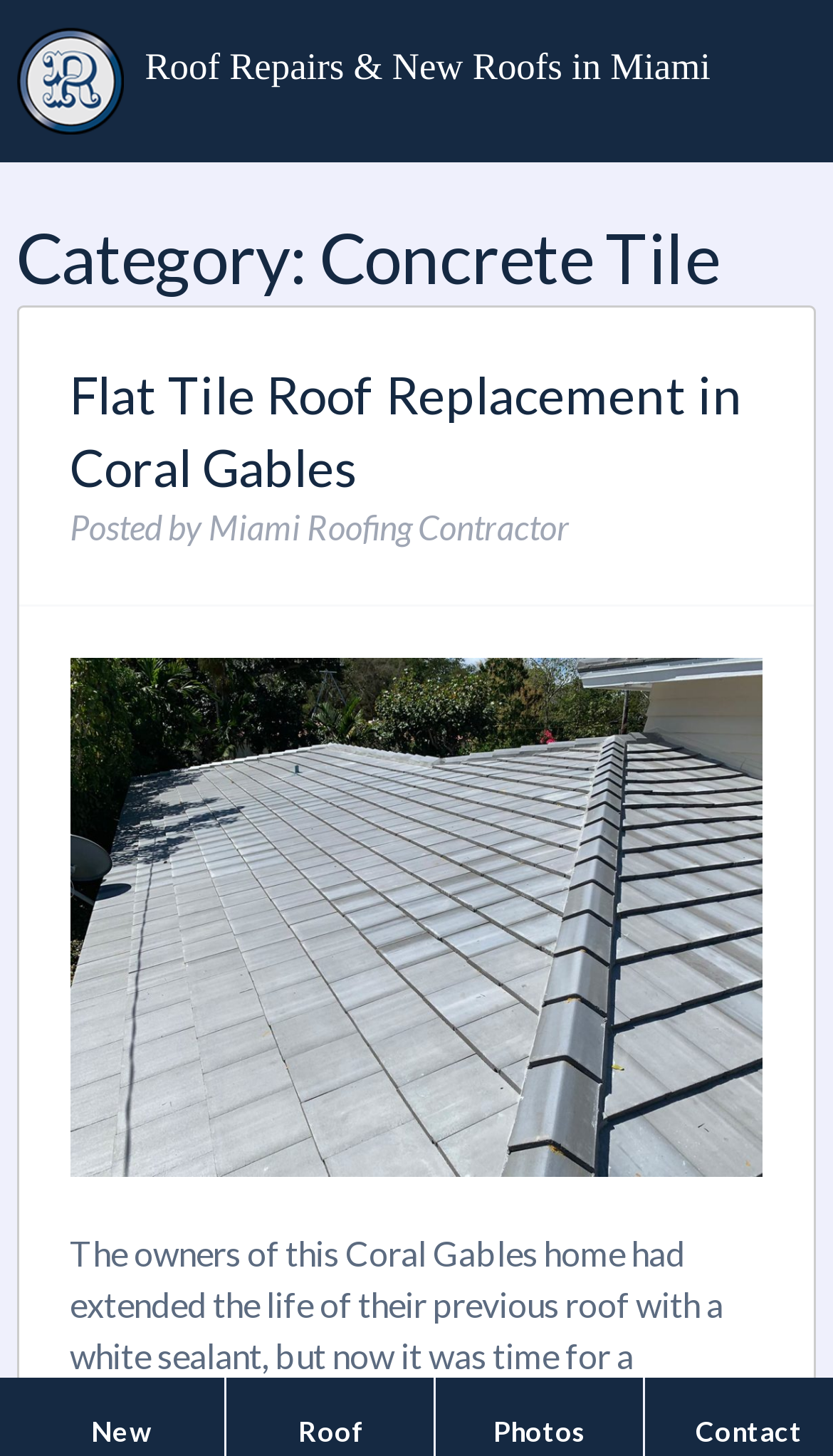What is the color of the concrete roof tile?
Give a detailed response to the question by analyzing the screenshot.

The image caption 'After photo of gray concrete roof tile installed in Coral Gables.' indicates that the color of the concrete roof tile is gray.